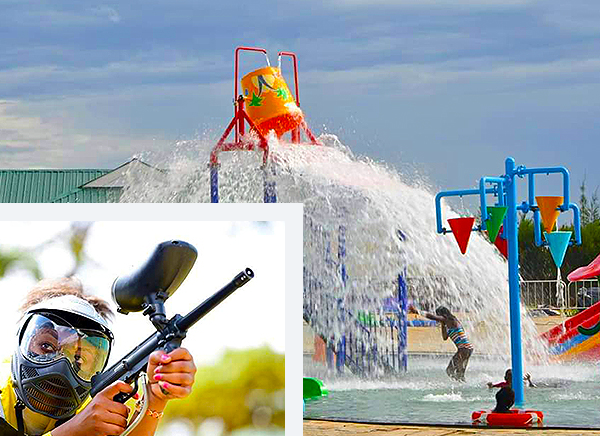Describe every detail you can see in the image.

The image showcases a vibrant scene of leisure activities perfect for family fun. In the foreground, a young person wearing protective gear and holding a paintball marker is poised for an exciting game of paintball, showcasing a spirit of adventure and thrill. Behind them, the background features a water play area with a large, colorful water structure, where kids are joyfully splashing and playing under a cascade of water, adding to the excitement of the day. This dynamic scene emphasizes the blend of recreational activities available, encouraging enjoyment of both energetic games and refreshing water play, making it an ideal destination for those looking to have a good time outdoors.